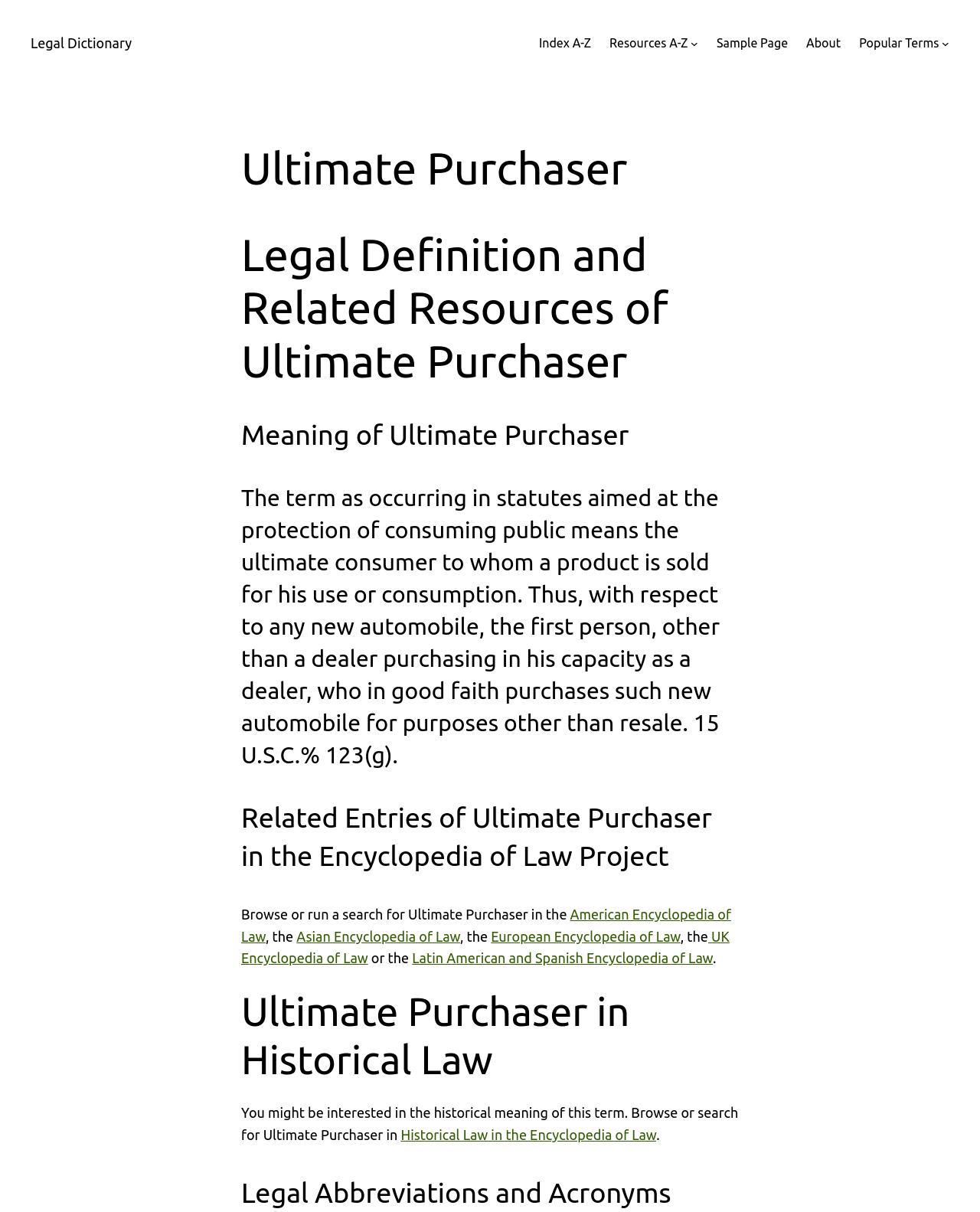Using the information in the image, give a detailed answer to the following question: How many encyclopedia resources are linked to Ultimate Purchaser?

The webpage provides links to five encyclopedia resources related to Ultimate Purchaser, namely American Encyclopedia of Law, Asian Encyclopedia of Law, European Encyclopedia of Law, UK Encyclopedia of Law, and Latin American and Spanish Encyclopedia of Law.